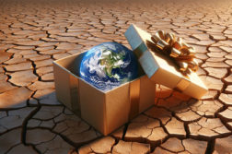What is the theme of the image?
Craft a detailed and extensive response to the question.

The image aligns with themes of climate change and sustainability, resonating with the message of the related article, 'A Perfect Earth Day Present Would Be A Climate Income For Families'.